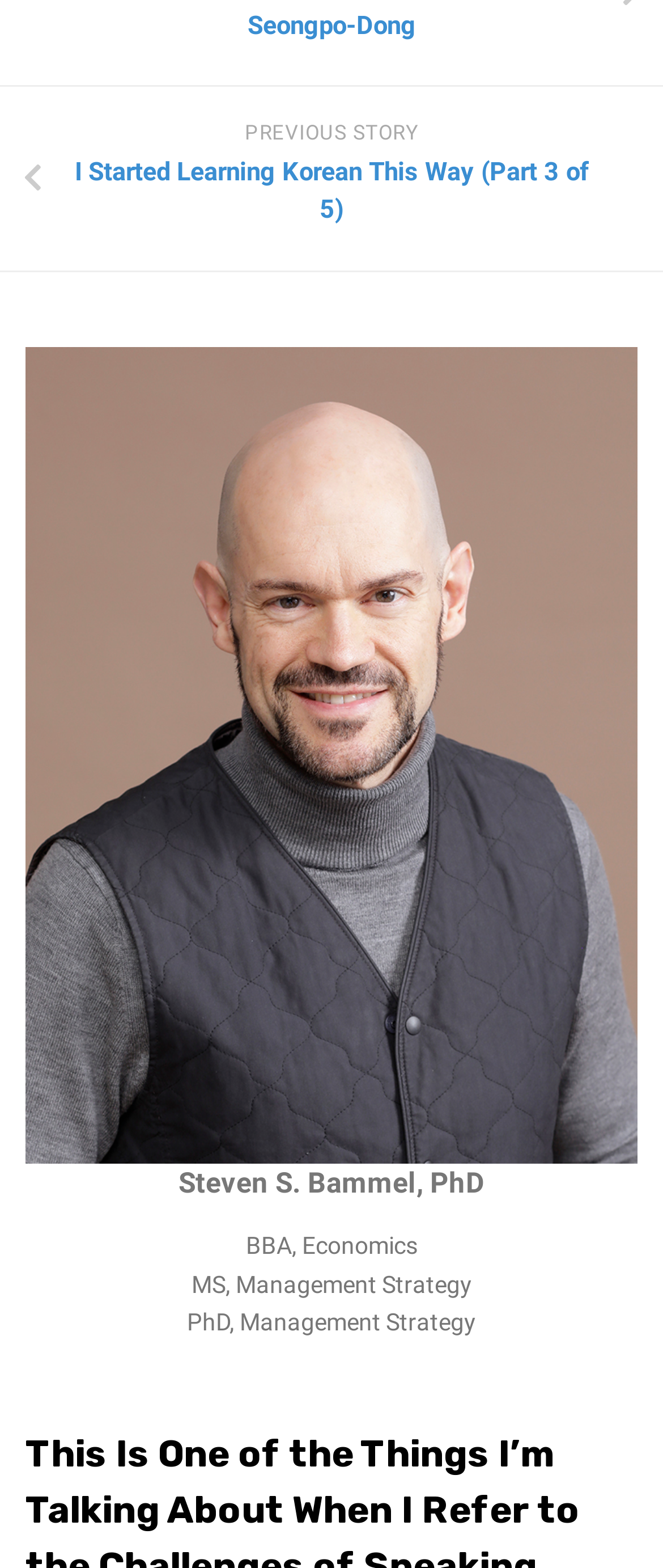Calculate the bounding box coordinates of the UI element given the description: "Intellectual Property".

[0.205, 0.177, 1.0, 0.213]